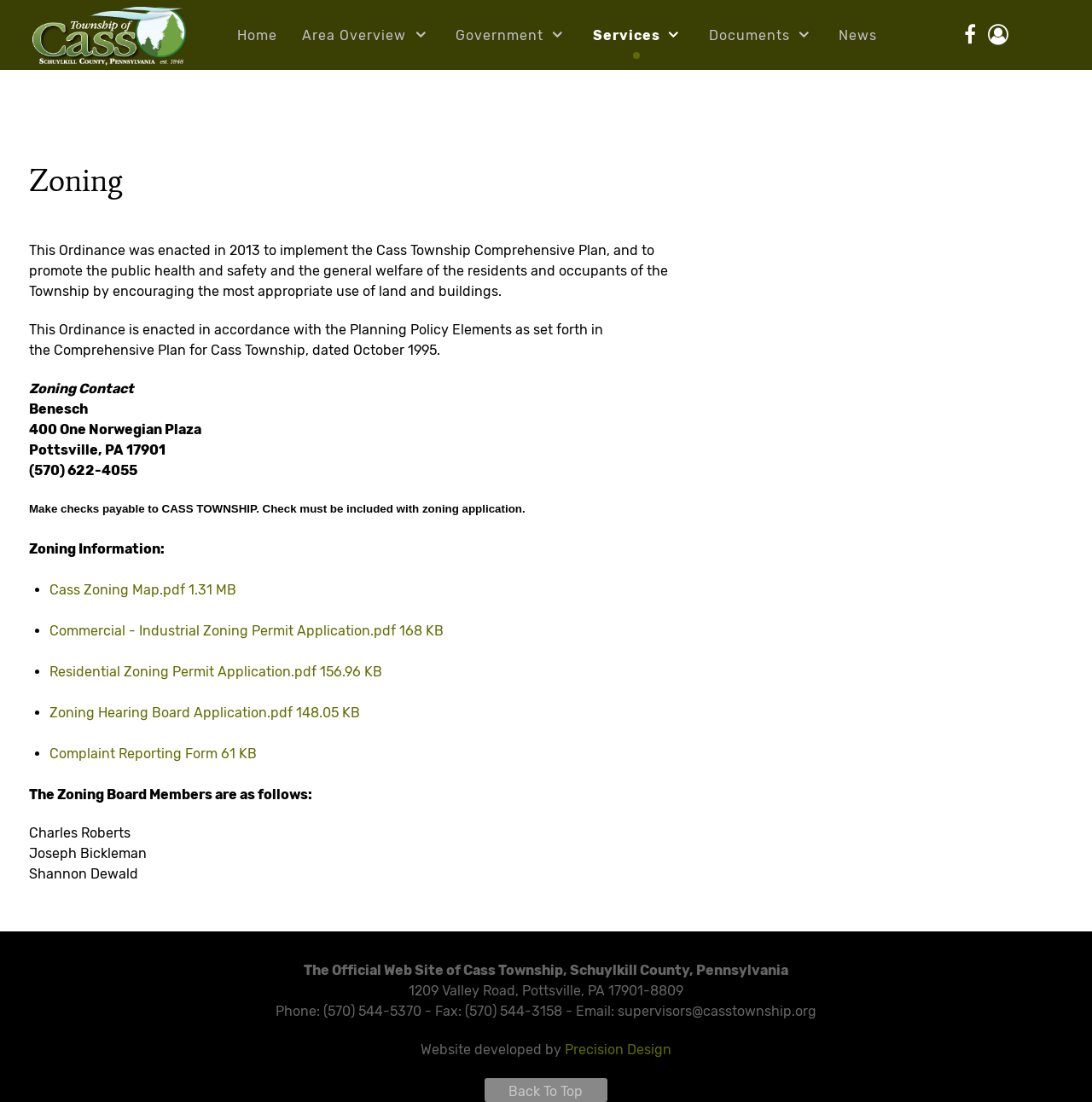What is the contact information for zoning inquiries?
Please answer the question with a detailed and comprehensive explanation.

I found the answer by looking at the StaticText 'Zoning Contact' and the subsequent text, which provides the contact information for zoning inquiries.